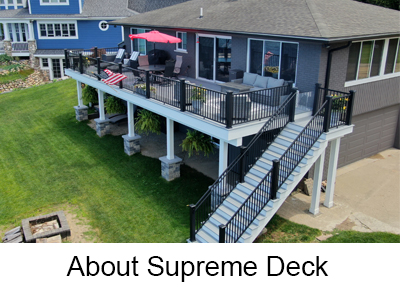Break down the image and describe each part extensively.

The image showcases a beautifully constructed deck, featuring sleek lines and modern design elements. Above the deck, a vibrant red umbrella provides a pop of color, inviting relaxation beneath it. The space is furnished with comfortable seating arrangements, suggesting an ideal location for outdoor gatherings. Surrounding the deck, lush greenery enhances the serene atmosphere, while the well-maintained lawn adds to the overall charm of the property. This image highlights the expertise of Supreme Deck, a company renowned for custom deck design and construction in the Grosse Pointe area since 1991. Their reputation for quality craftsmanship is evident in the elegant features of this outdoor space, perfectly suited for enjoying the beauty of nature.